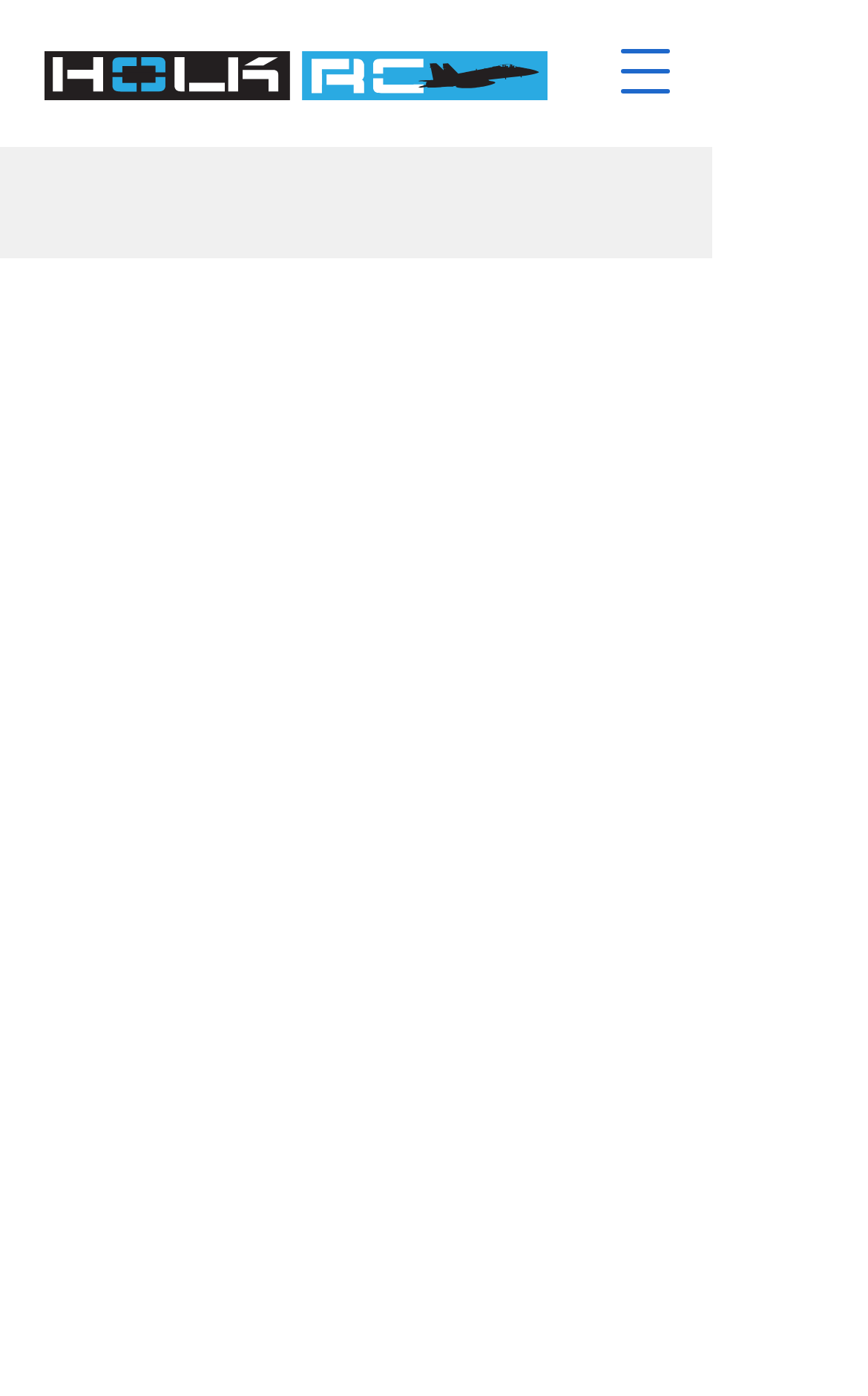For the element described, predict the bounding box coordinates as (top-left x, top-left y, bottom-right x, bottom-right y). All values should be between 0 and 1. Element description: aria-label="Open navigation menu"

[0.679, 0.011, 0.808, 0.091]